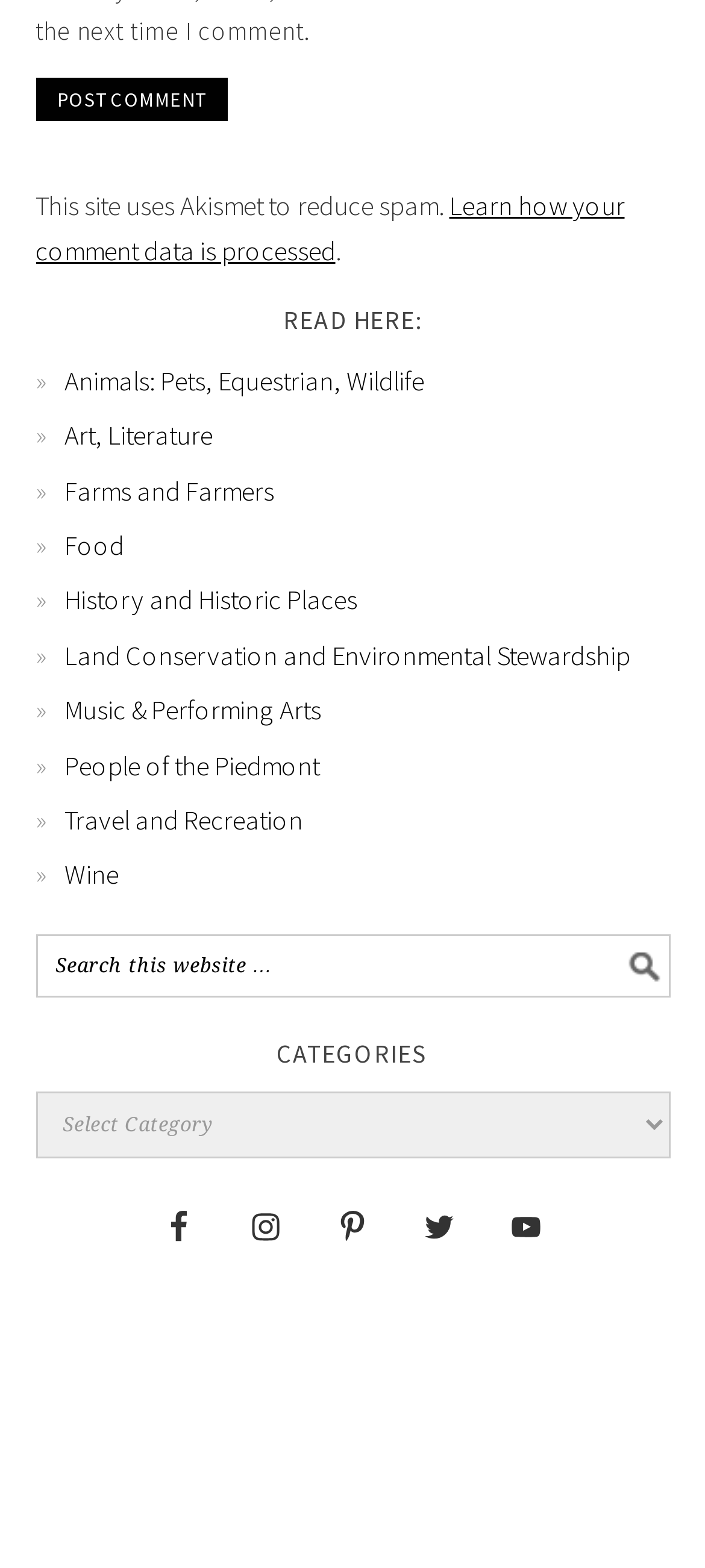Provide the bounding box coordinates of the UI element that matches the description: "Website Sign In".

None